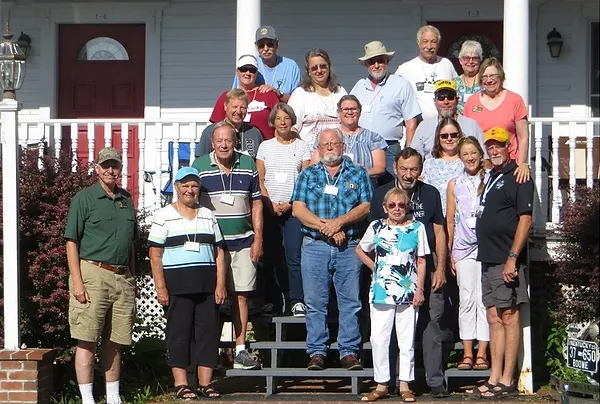Reply to the question with a single word or phrase:
What is the color of the building's doors?

Red